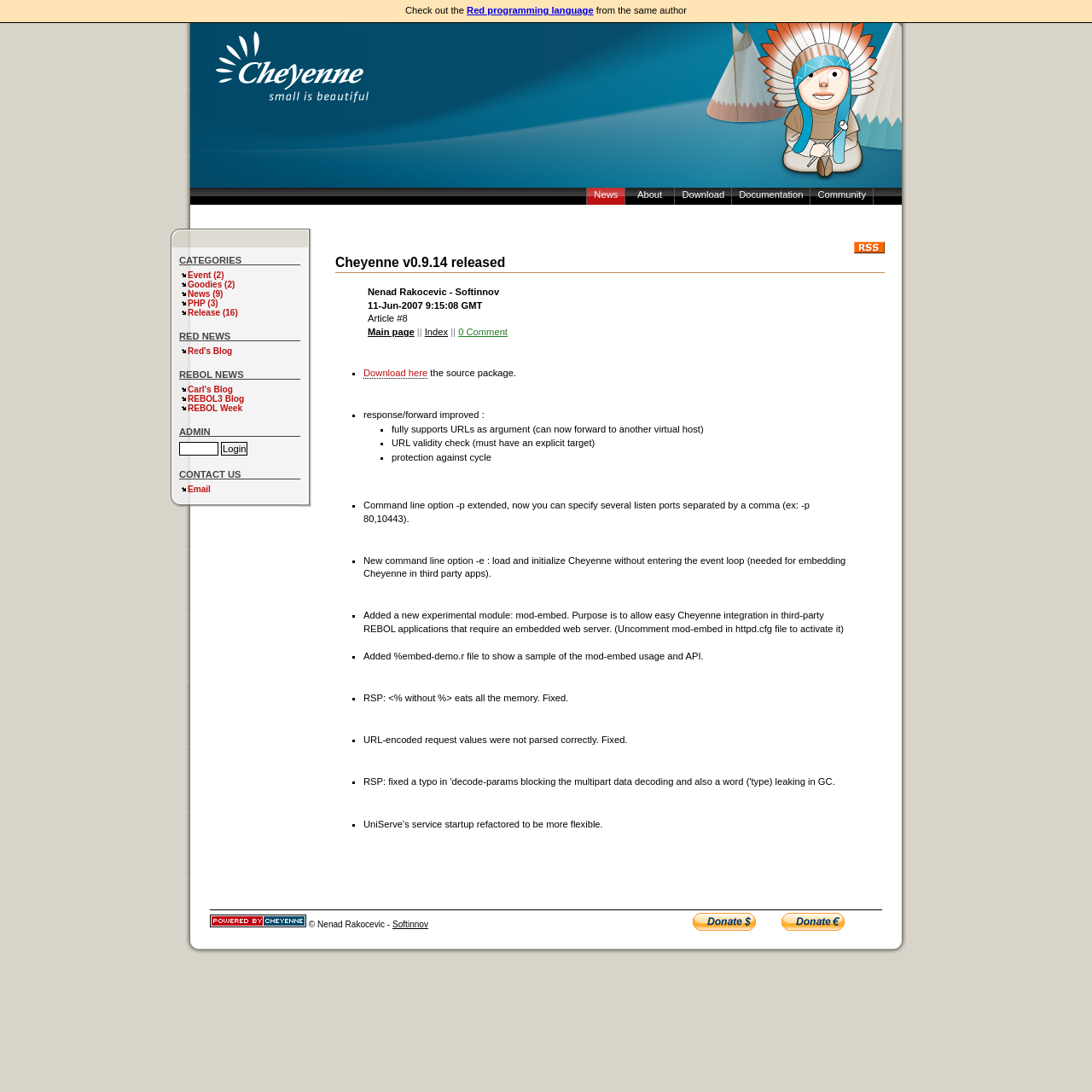Provide the bounding box coordinates of the UI element that matches the description: "News (9)".

[0.164, 0.265, 0.275, 0.273]